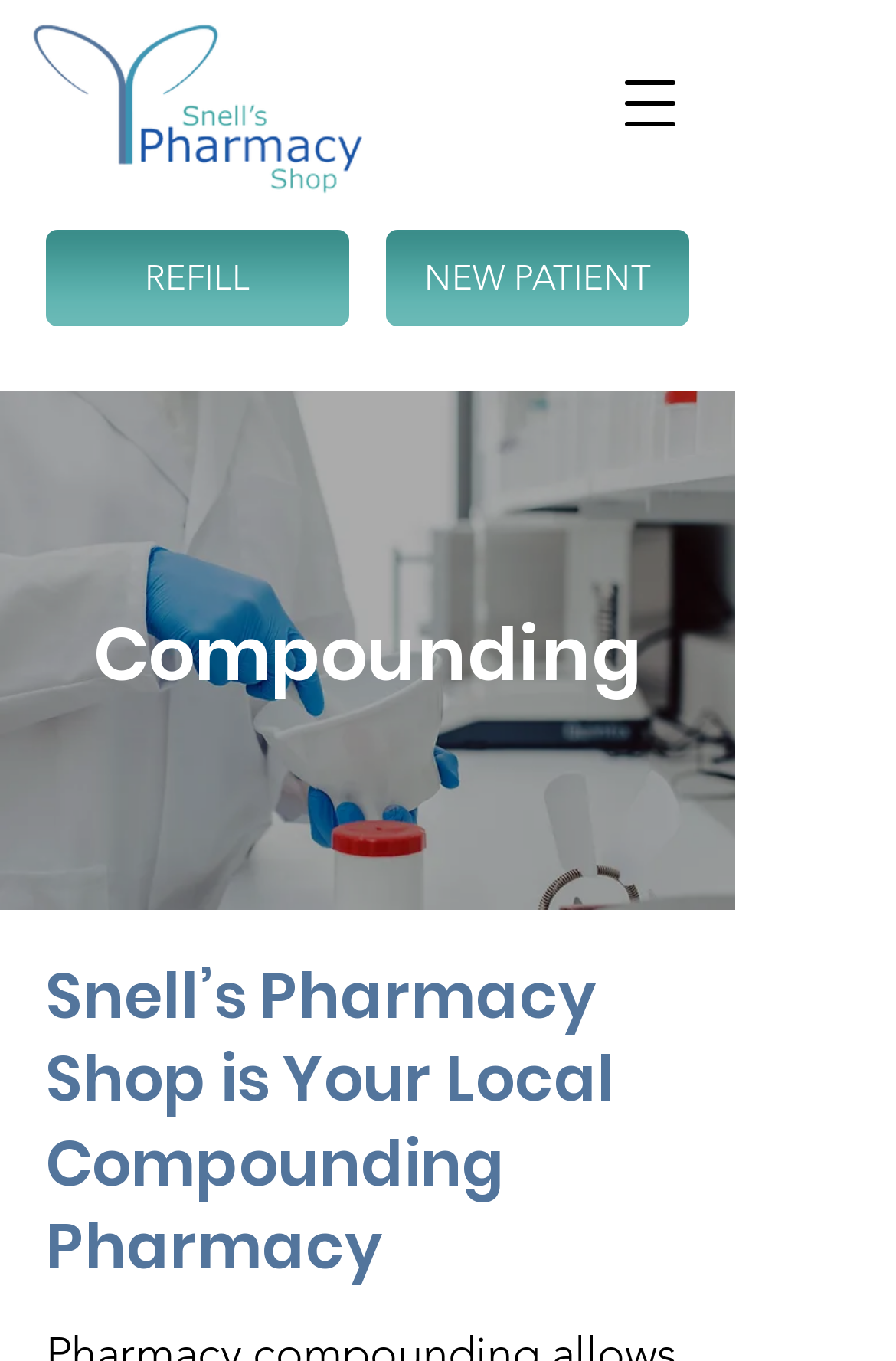Determine the bounding box for the UI element as described: "aria-label="Open navigation menu"". The coordinates should be represented as four float numbers between 0 and 1, formatted as [left, top, right, bottom].

[0.662, 0.034, 0.79, 0.118]